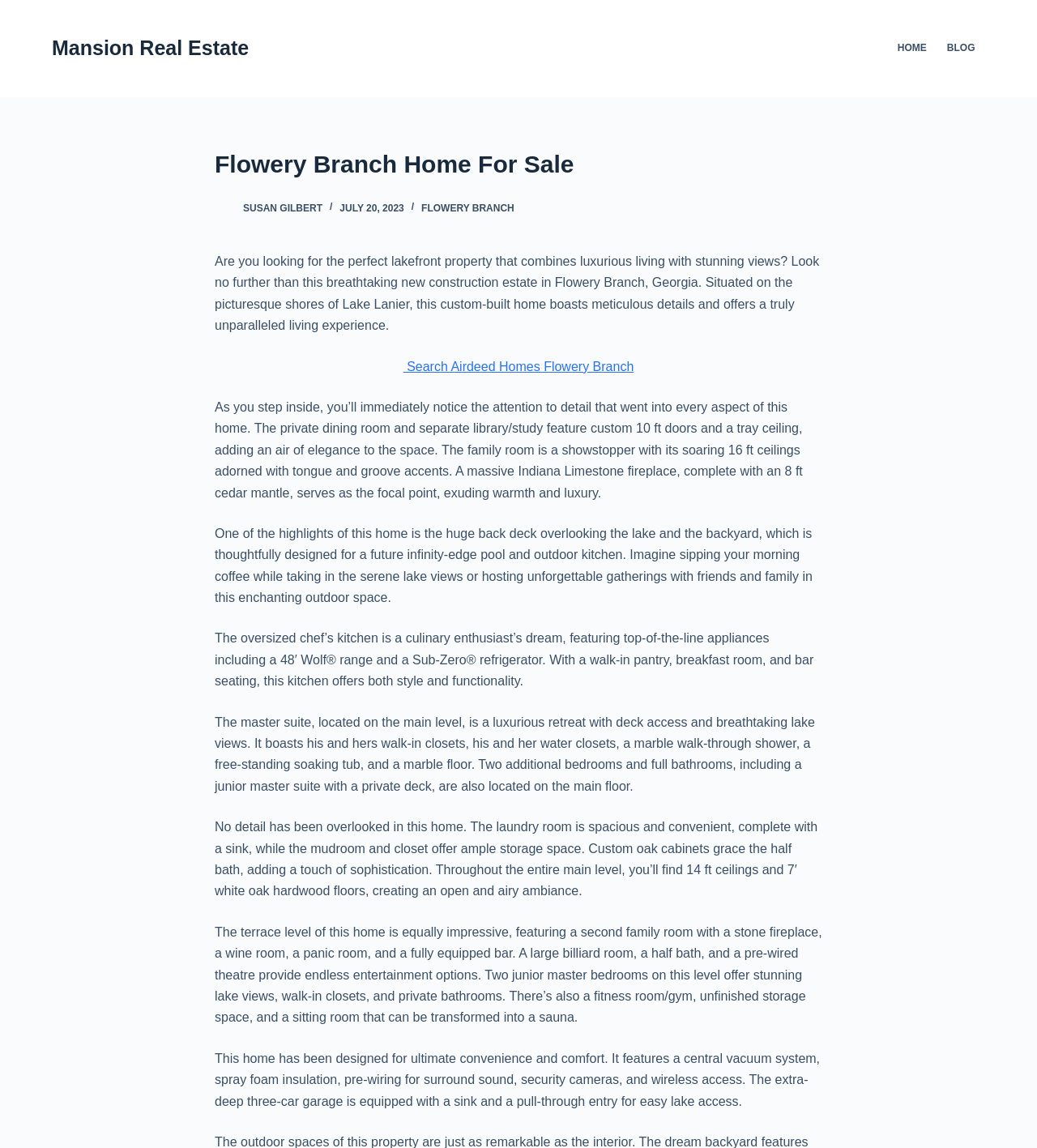Locate the bounding box of the UI element described in the following text: "Flowery Branch".

[0.406, 0.176, 0.496, 0.186]